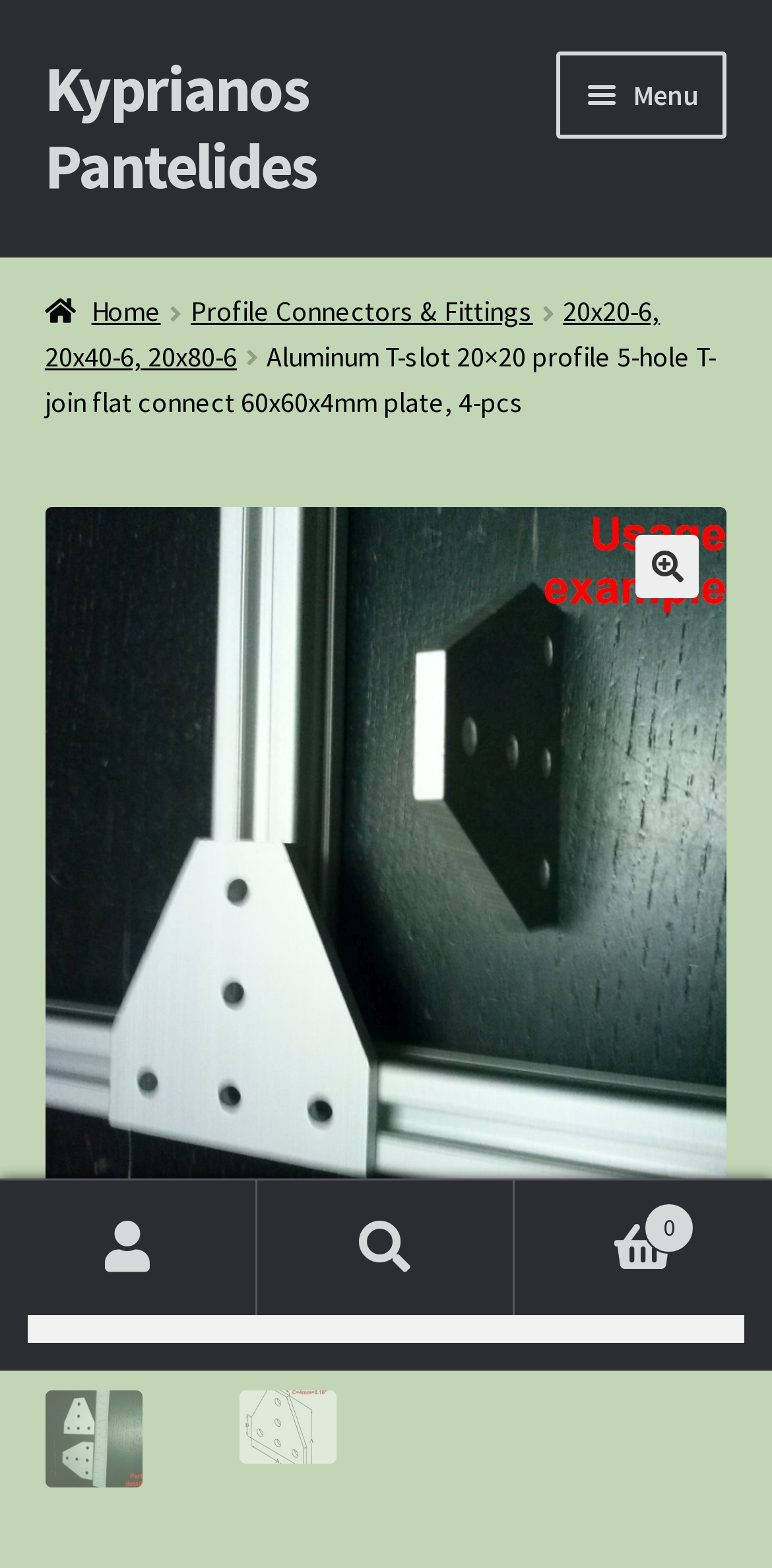Utilize the information from the image to answer the question in detail:
What is the name of the seller?

I found the answer by looking at the link with the text 'Kyprianos Pantelides' which is located at the top of the page, indicating that it is the seller's name.